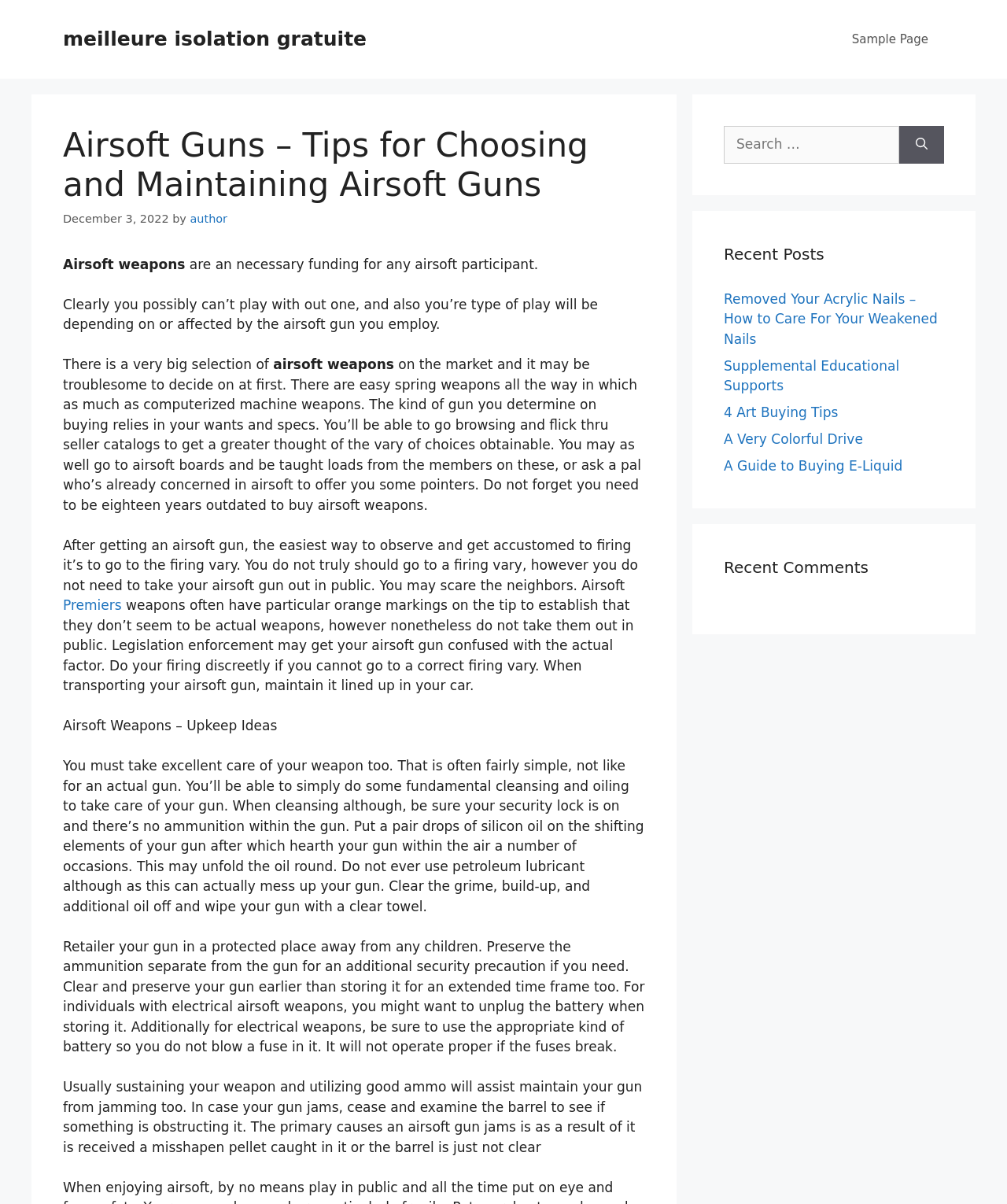Generate a detailed explanation of the webpage's features and information.

The webpage is about airsoft guns, providing tips for choosing and maintaining them. At the top, there is a link to "meilleure isolation gratuite" and a navigation link to "Sample Page" on the right side. Below the navigation link, there is a header section with the title "Airsoft Guns – Tips for Choosing and Maintaining Airsoft Guns" and a timestamp "December 3, 2022" next to it. The author's name is also mentioned in this section.

The main content of the webpage is divided into two sections. The first section discusses the importance of airsoft guns and how to choose the right one. It explains that there are various types of airsoft guns available, ranging from simple spring weapons to automatic machine guns, and that the choice depends on individual needs and specifications. The section also advises readers to research online, read reviews, and ask for recommendations from friends who are already involved in airsoft.

The second section provides maintenance tips for airsoft guns. It emphasizes the importance of proper care and maintenance to ensure the gun functions well. The tips include cleaning and oiling the gun, storing it safely, and using the right type of battery for electrical airsoft guns. The section also provides troubleshooting advice for common issues like jamming.

On the right side of the webpage, there are three complementary sections. The top section has a search box with a "Search" button. The middle section displays a list of recent posts, including links to articles about nail care, educational supports, art buying, and e-liquid buying. The bottom section shows a list of recent comments.